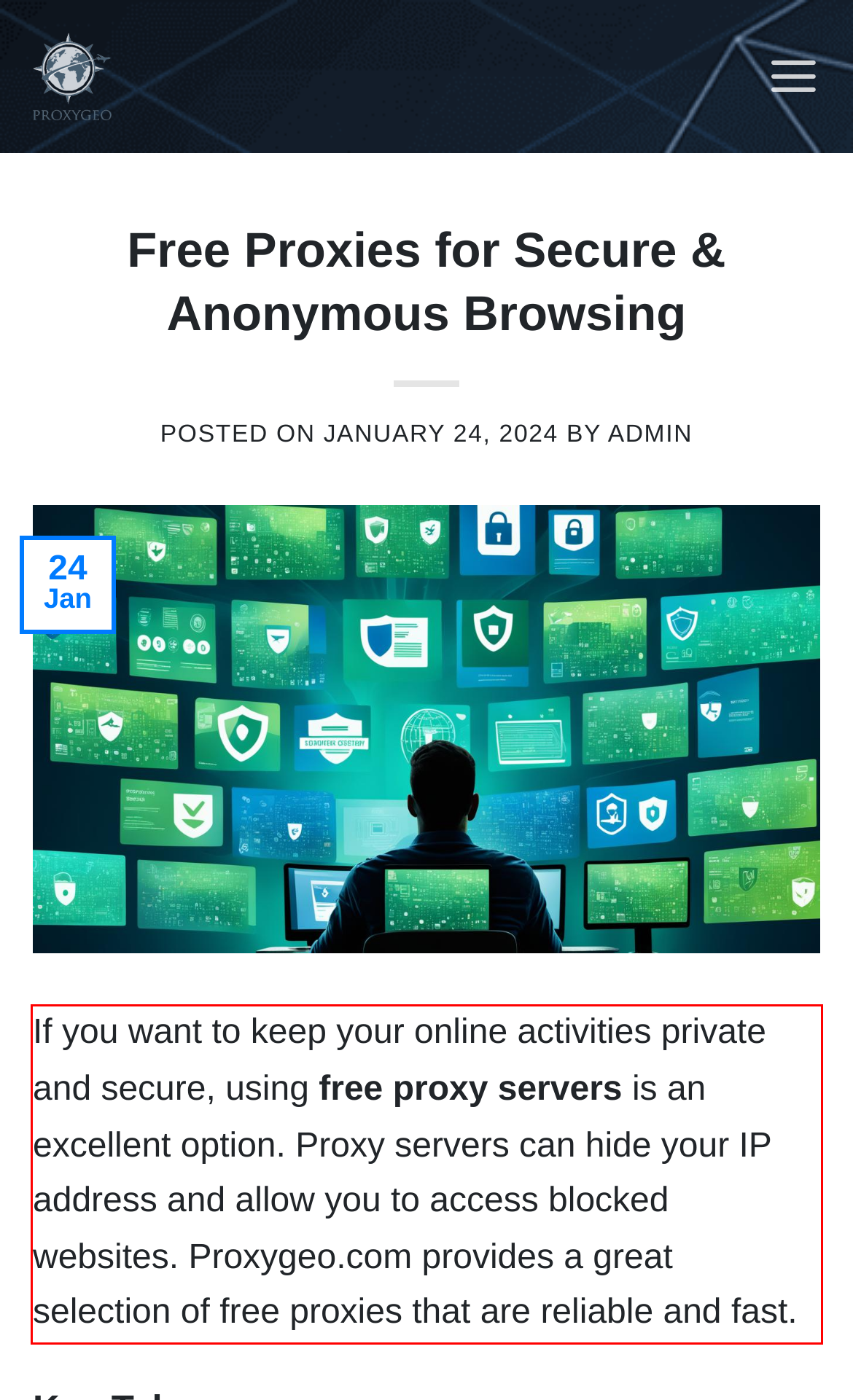Please identify and extract the text content from the UI element encased in a red bounding box on the provided webpage screenshot.

If you want to keep your online activities private and secure, using free proxy servers is an excellent option. Proxy servers can hide your IP address and allow you to access blocked websites. Proxygeo.com provides a great selection of free proxies that are reliable and fast.